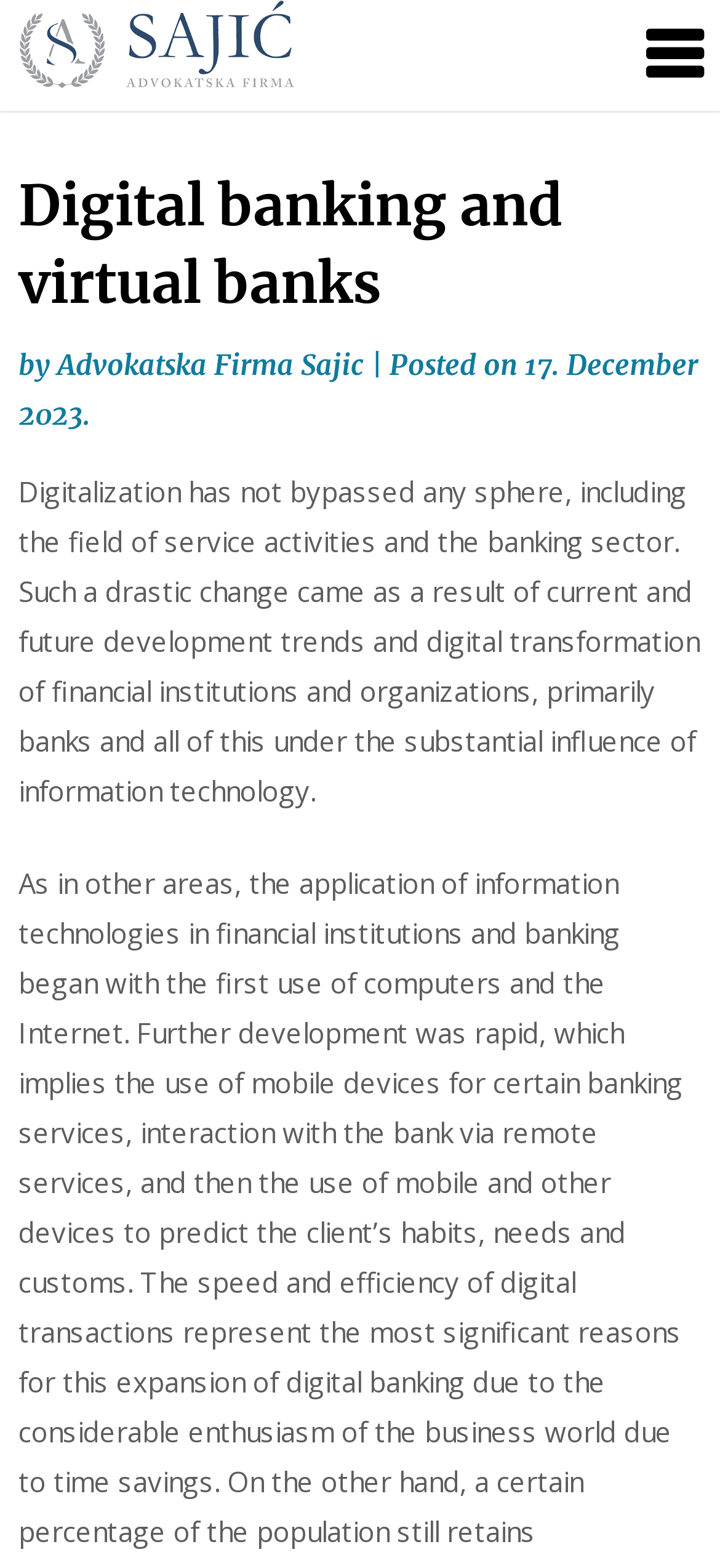Please provide a comprehensive response to the question below by analyzing the image: 
What is the main topic of the text?

The main topic of the text is digital banking, which is evident from the title 'Digital banking and virtual banks' and the content of the text that discusses the digitalization of the banking sector.